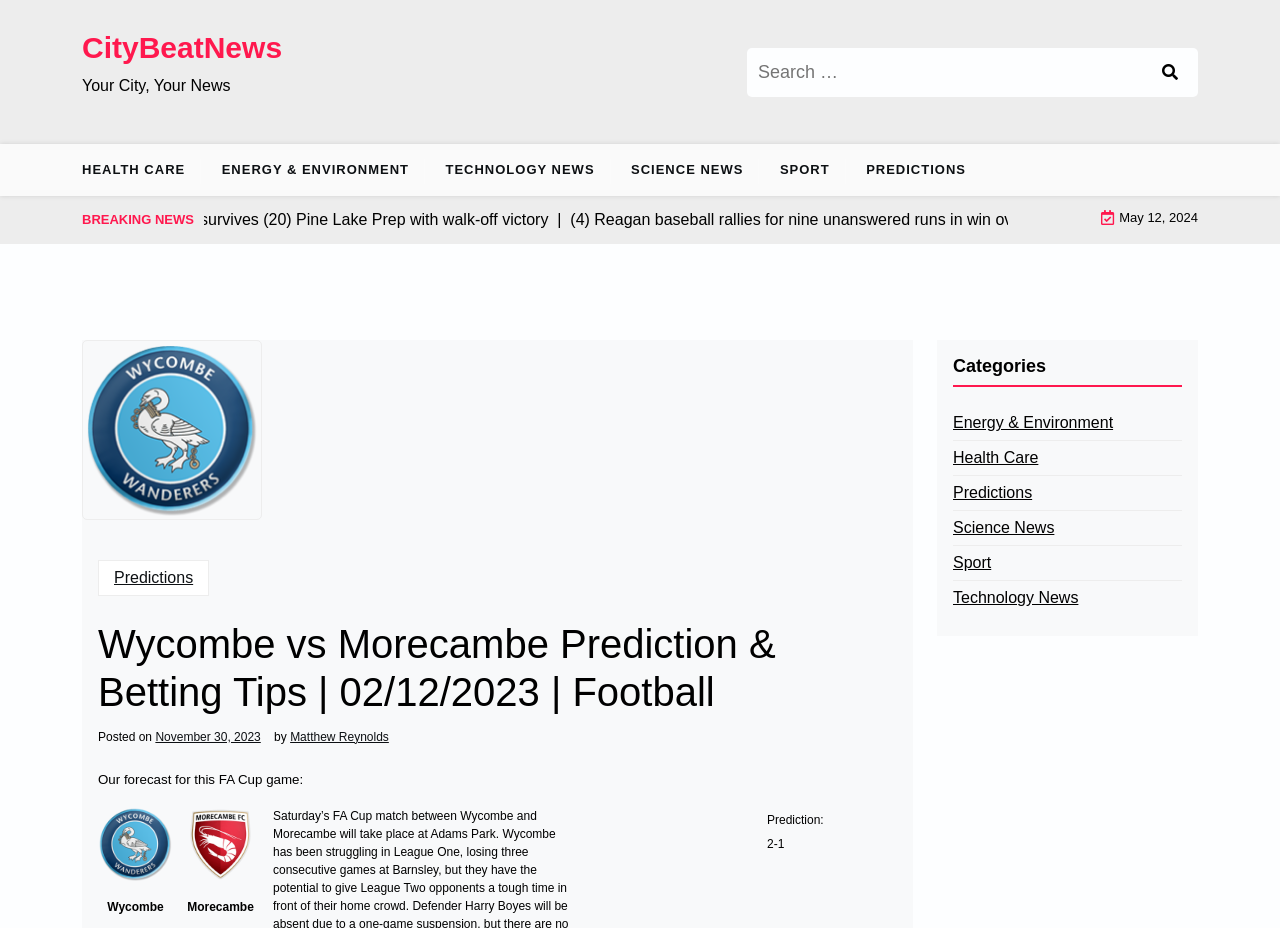Can you pinpoint the bounding box coordinates for the clickable element required for this instruction: "Go to HEALTH CARE page"? The coordinates should be four float numbers between 0 and 1, i.e., [left, top, right, bottom].

[0.064, 0.155, 0.157, 0.211]